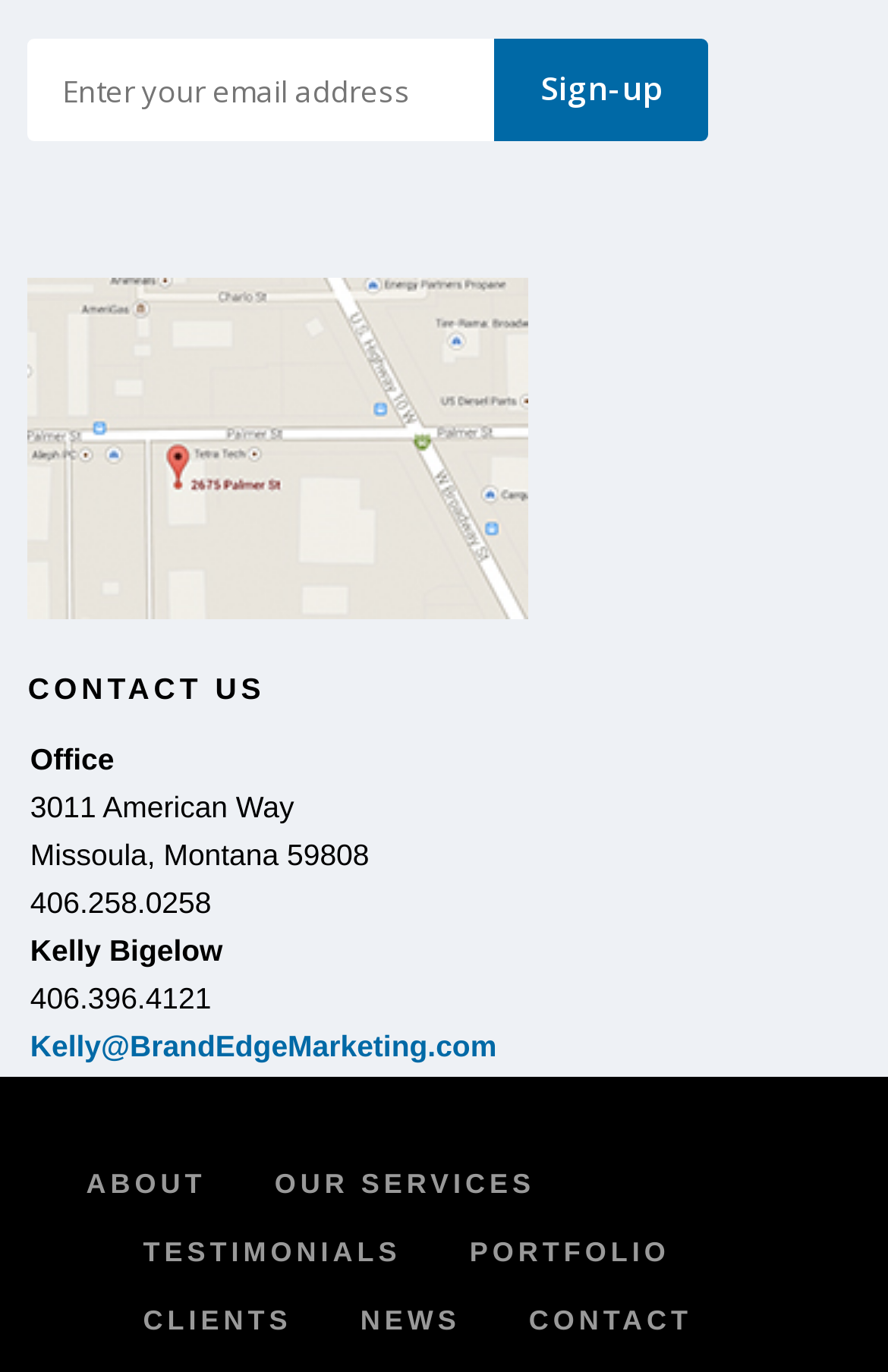Locate the bounding box of the UI element defined by this description: "News". The coordinates should be given as four float numbers between 0 and 1, formatted as [left, top, right, bottom].

[0.406, 0.951, 0.519, 0.974]